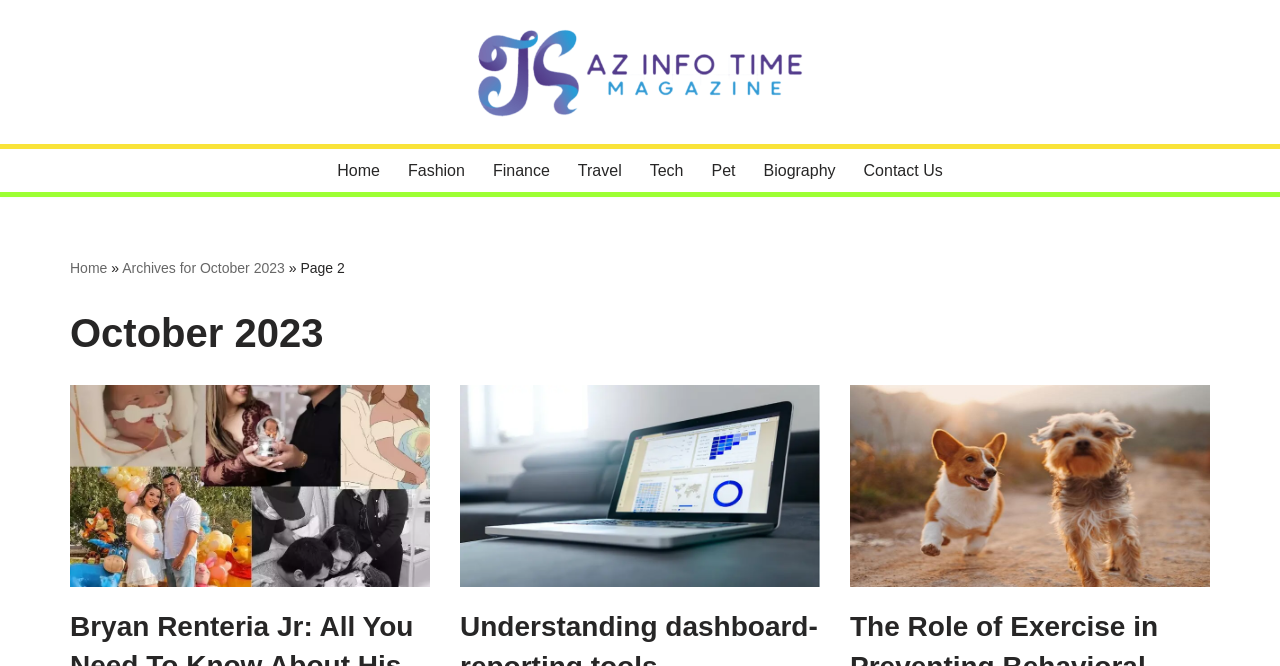Identify the bounding box coordinates of the HTML element based on this description: "Skip to content".

[0.0, 0.048, 0.023, 0.078]